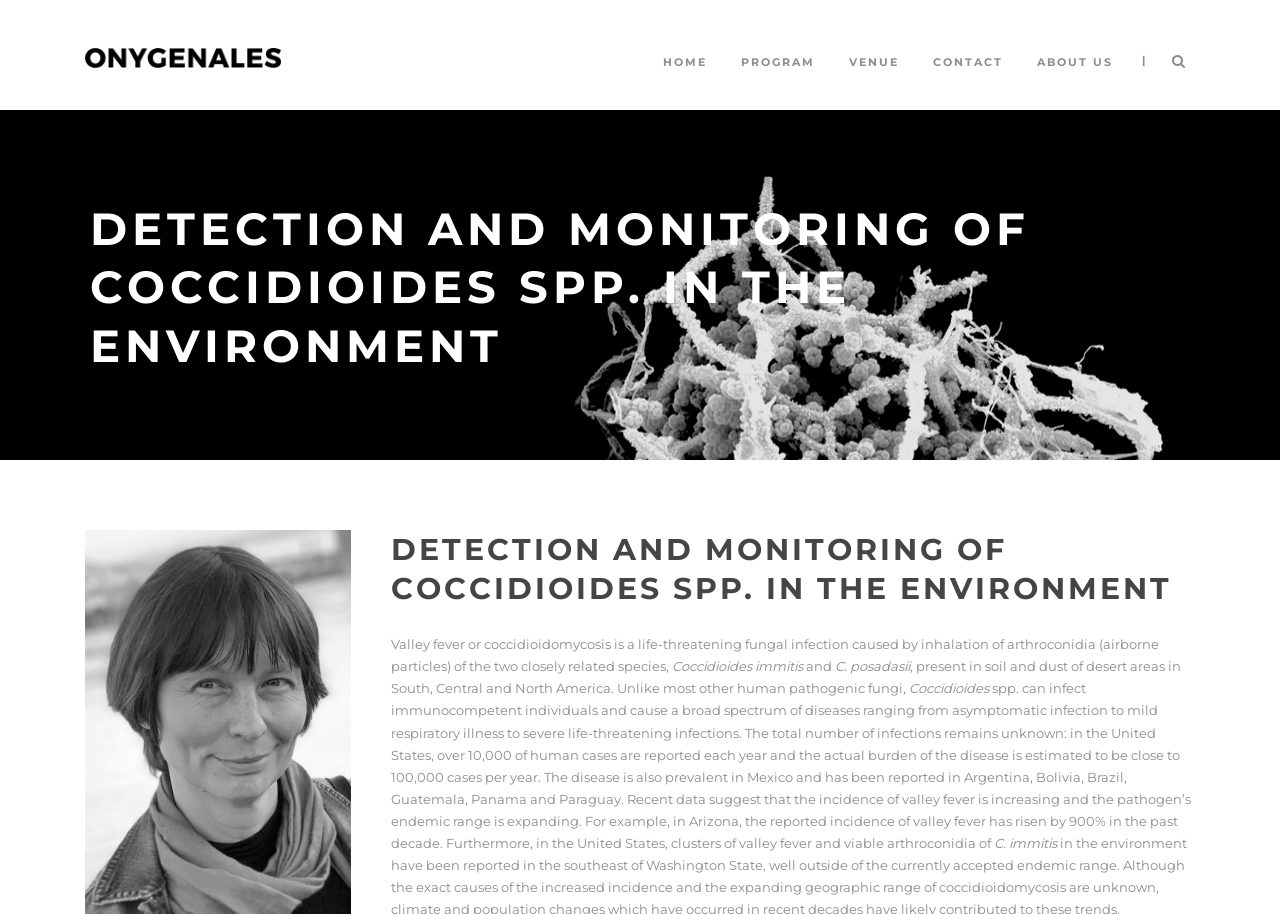Provide a brief response to the question below using a single word or phrase: 
What is valley fever?

life-threatening fungal infection